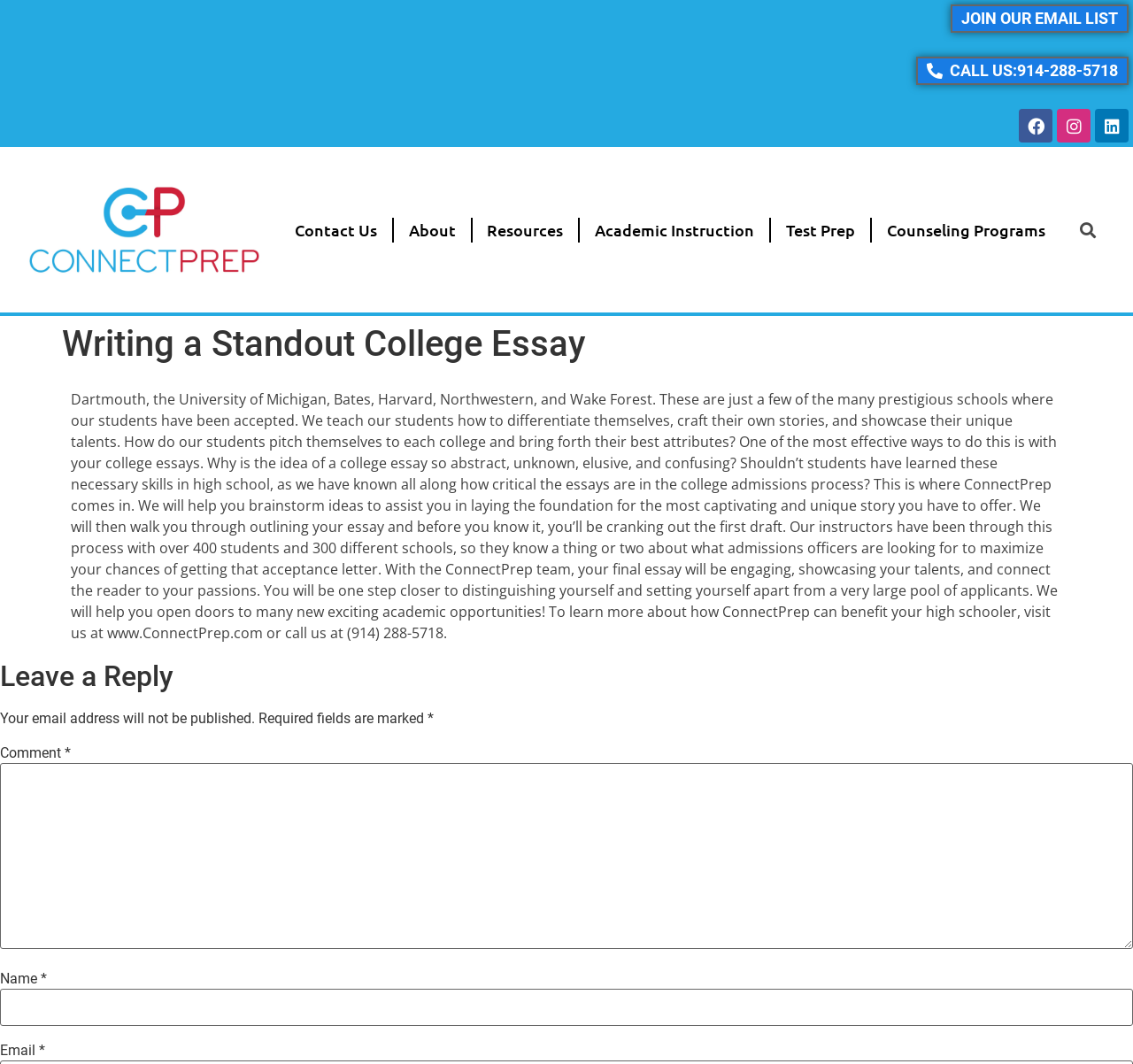What is the purpose of ConnectPrep?
Look at the image and provide a detailed response to the question.

According to the main text content, ConnectPrep helps students with writing standout college essays, differentiating themselves, and showcasing their unique talents to increase their chances of getting accepted into prestigious schools.